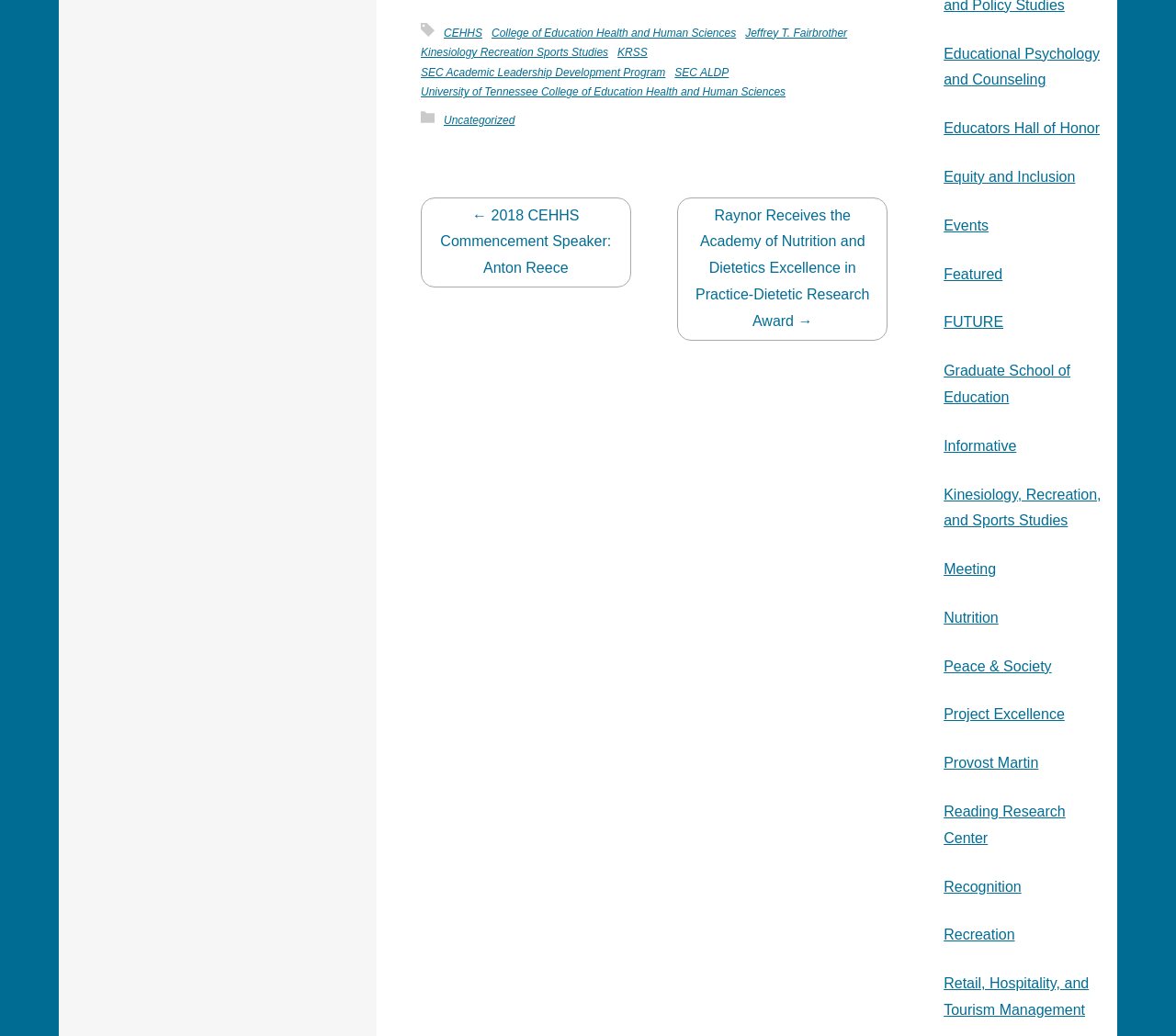Locate the bounding box coordinates for the element described below: "Provost Martin". The coordinates must be four float values between 0 and 1, formatted as [left, top, right, bottom].

[0.802, 0.729, 0.883, 0.744]